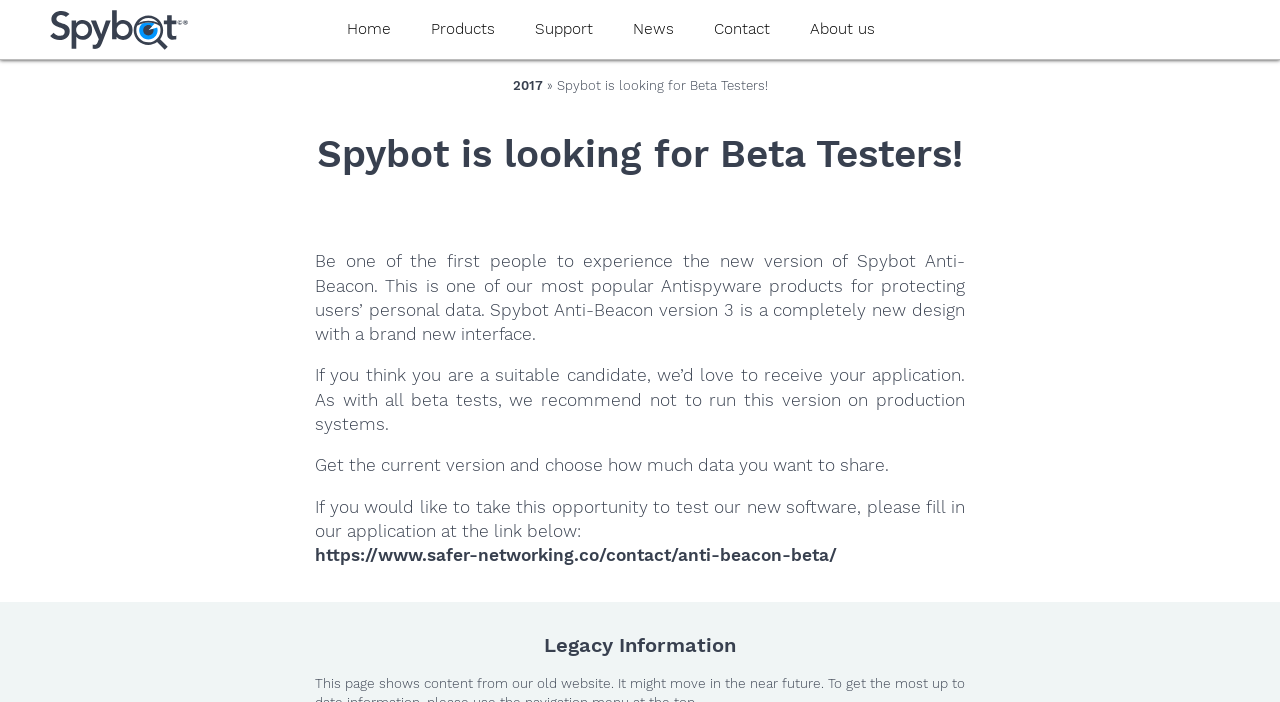Identify the bounding box coordinates for the element that needs to be clicked to fulfill this instruction: "Click on the 'HOME' link". Provide the coordinates in the format of four float numbers between 0 and 1: [left, top, right, bottom].

None